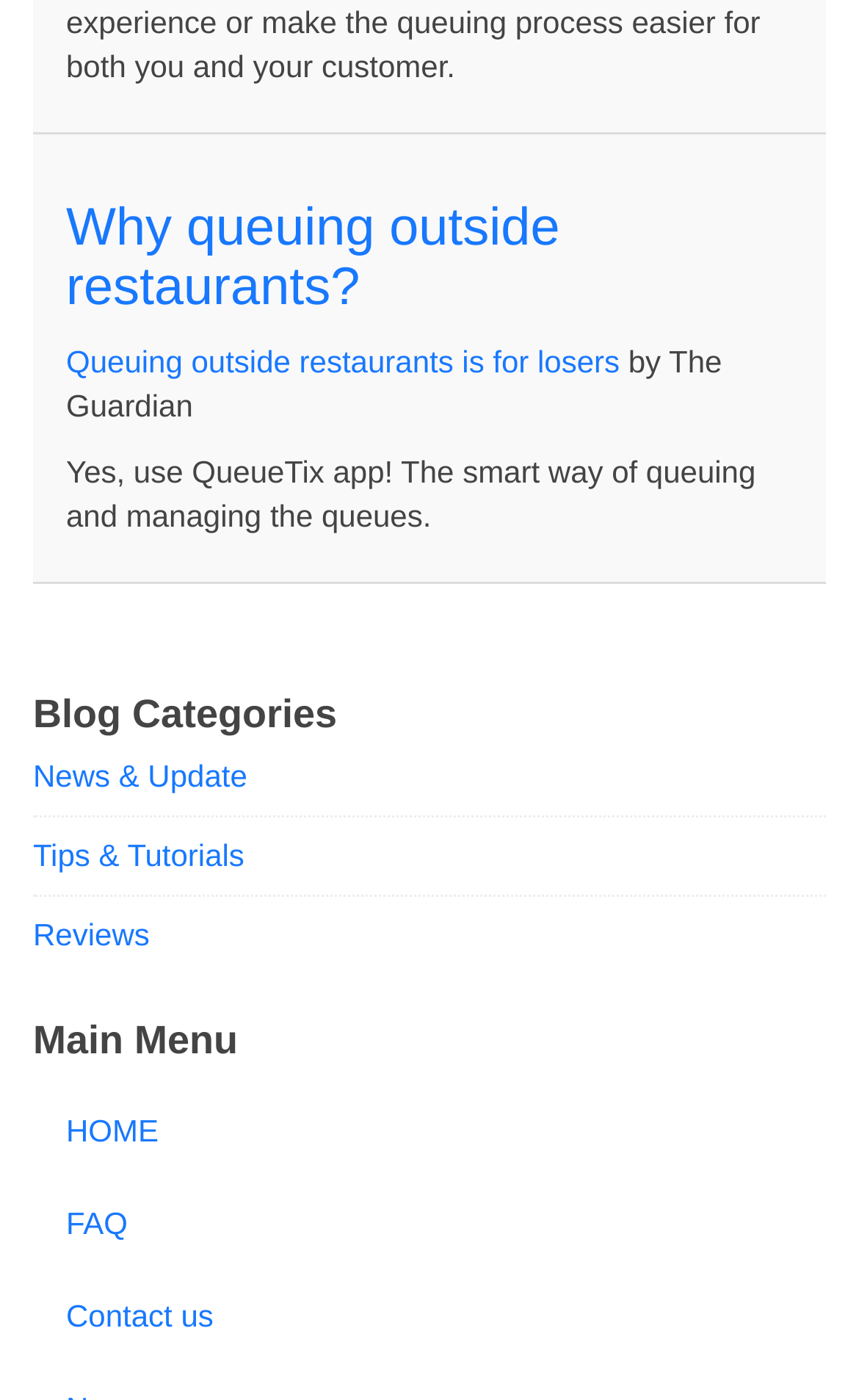Please identify the bounding box coordinates of the element on the webpage that should be clicked to follow this instruction: "Click on the 'Similar threads' heading". The bounding box coordinates should be given as four float numbers between 0 and 1, formatted as [left, top, right, bottom].

None